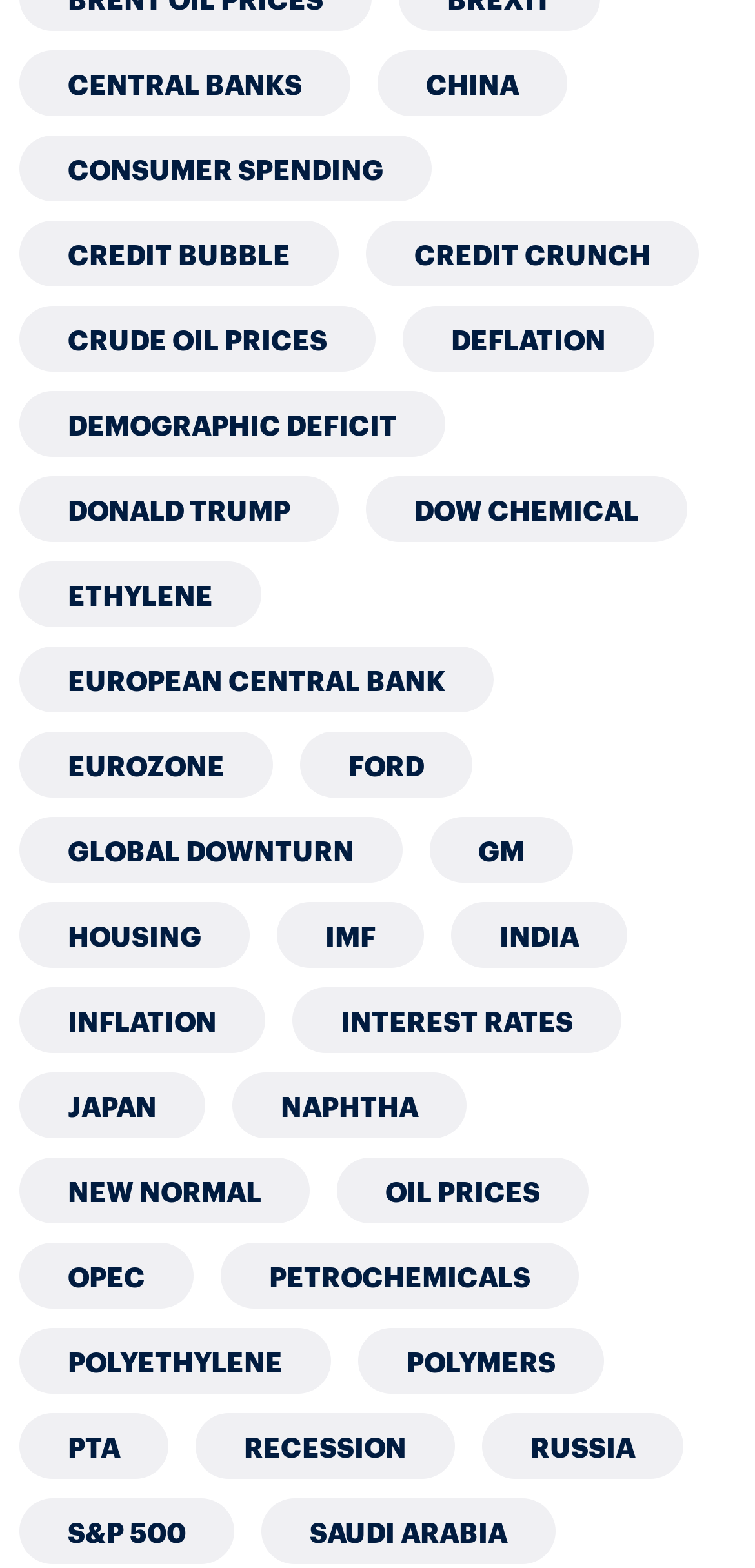Please specify the coordinates of the bounding box for the element that should be clicked to carry out this instruction: "Explore crude oil prices". The coordinates must be four float numbers between 0 and 1, formatted as [left, top, right, bottom].

[0.026, 0.195, 0.497, 0.237]